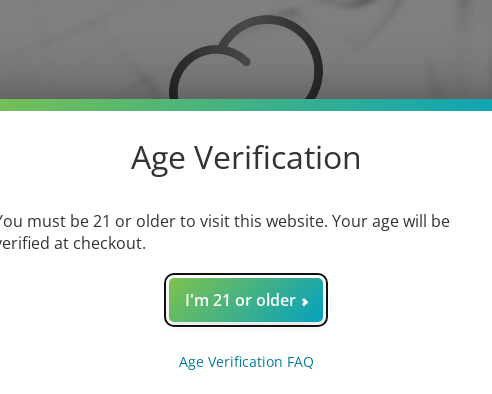Describe all significant details and elements found in the image.

The image features a prominent "Age Verification" section on a website, highlighted with a visually appealing design. This section emphasizes the requirement that visitors must be 21 years or older to access the site, with a clear message stating, "You must be 21 or older to visit this website. Your age will be verified at checkout." 

Below this warning, there's a conspicuous button labeled "I'm 21 or older", encouraging users to confirm their eligibility. Additionally, there is a link to the "Age Verification FAQ," providing further guidance and information on the age verification process. The background features a soft, engaging design that complements the critical message about age verification, reinforcing the site's compliance with legal requirements regarding age restrictions for purchasing certain products.